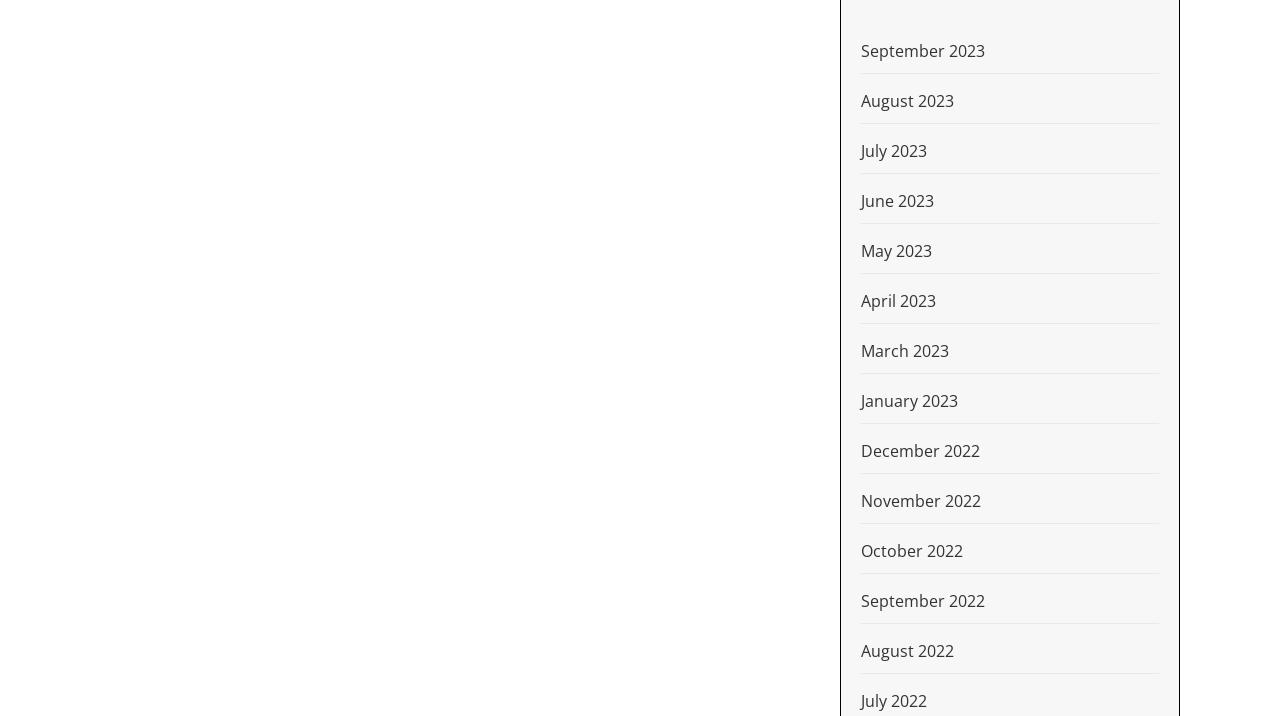Respond to the question below with a single word or phrase:
How many links are there in the first half of the list?

9